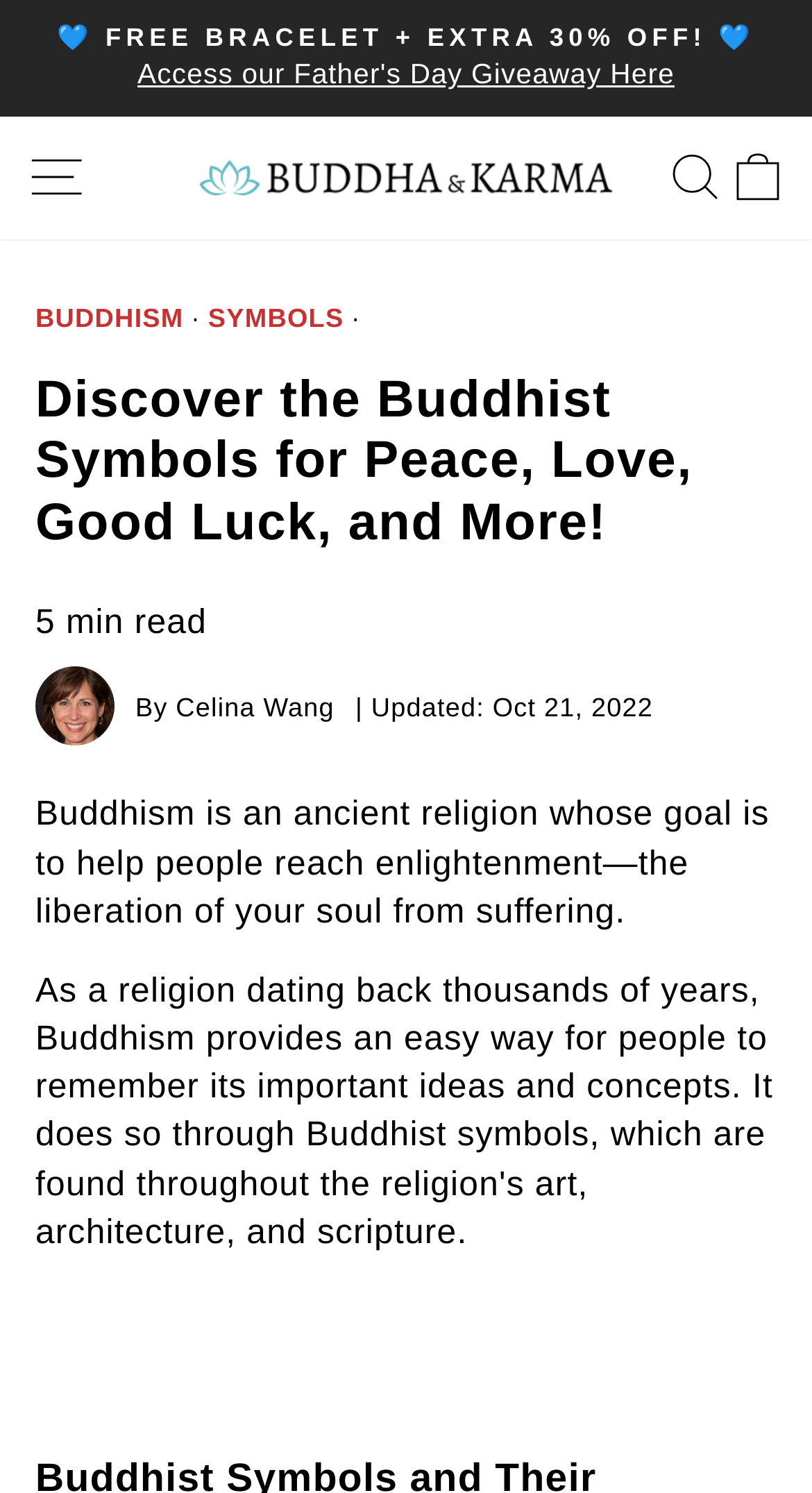What is the date of the article update?
Could you answer the question in a detailed manner, providing as much information as possible?

The date of the article update is mentioned in the text '| Updated: Oct 21, 2022' which is located below the author's name.